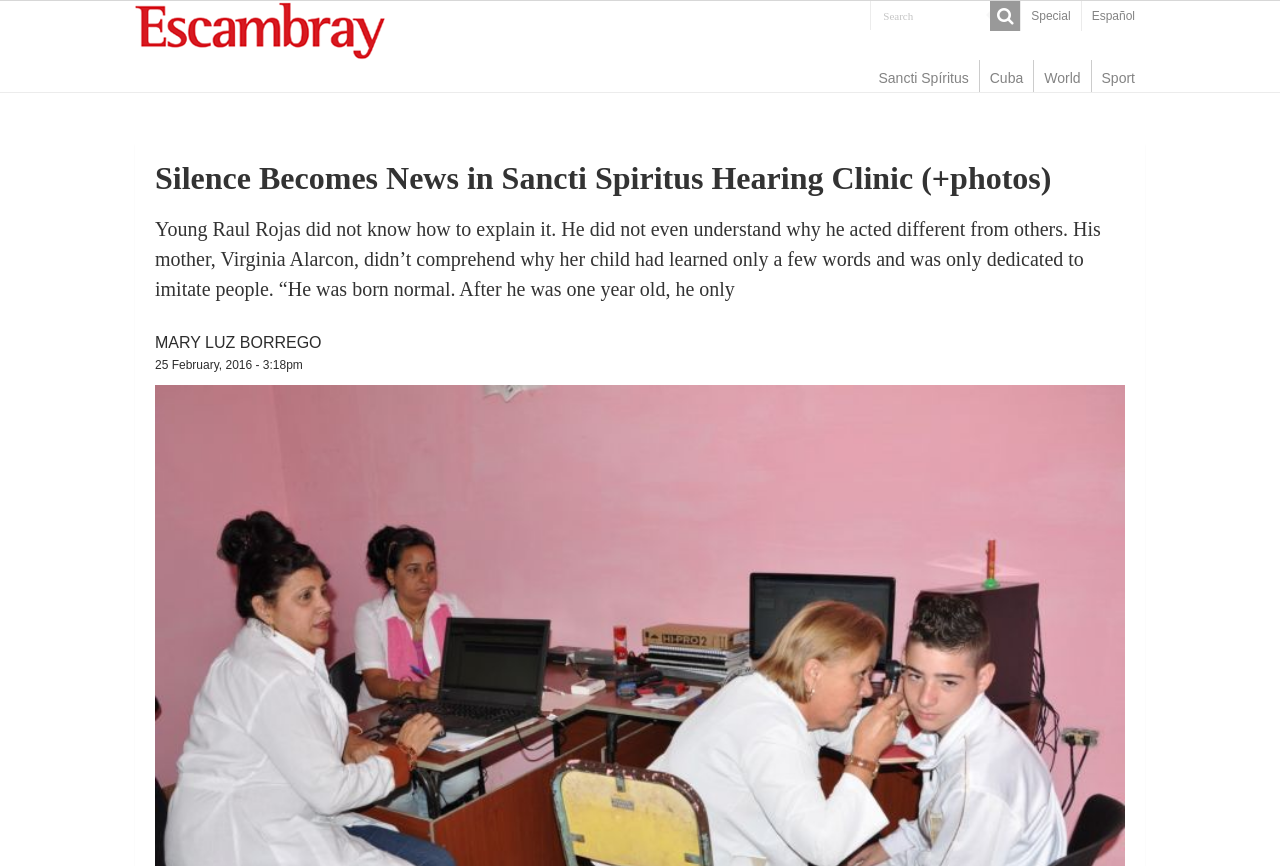Please determine and provide the text content of the webpage's heading.

Silence Becomes News in Sancti Spiritus Hearing Clinic (+photos)